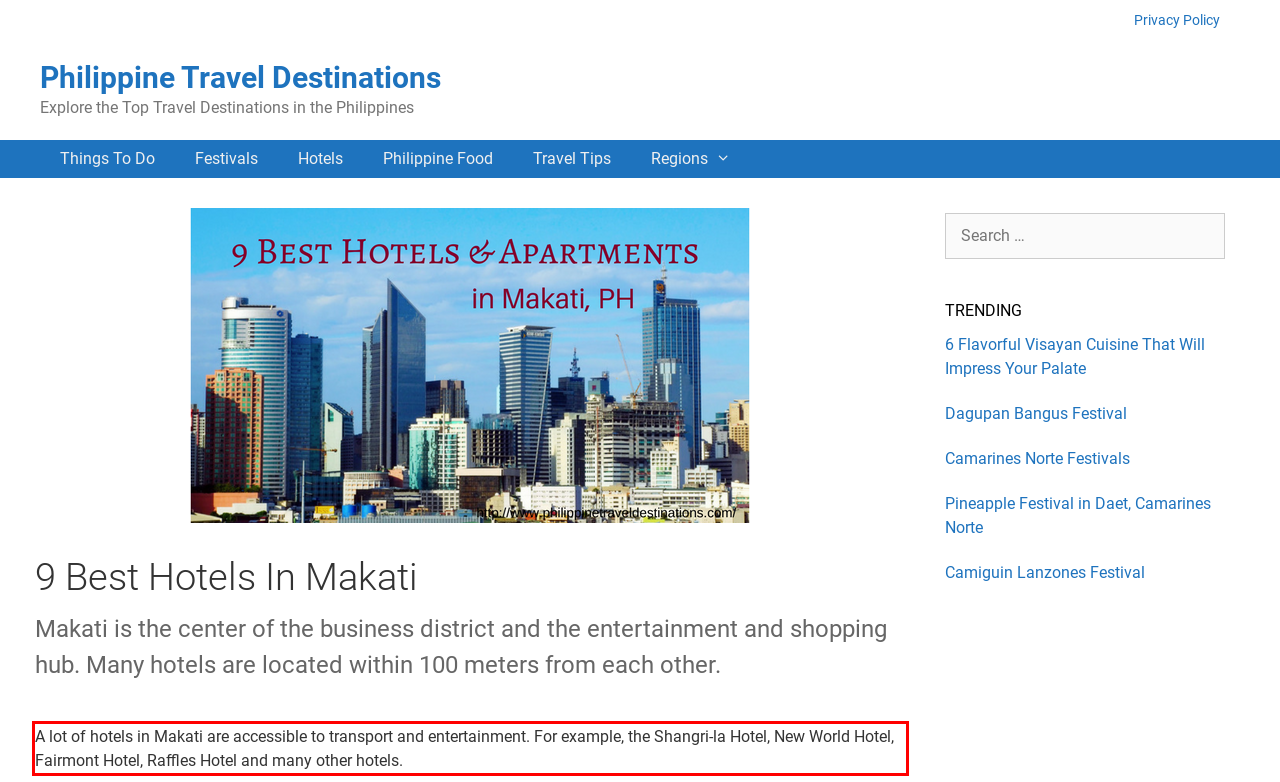Please perform OCR on the text within the red rectangle in the webpage screenshot and return the text content.

A lot of hotels in Makati are accessible to transport and entertainment. For example, the Shangri-la Hotel, New World Hotel, Fairmont Hotel, Raffles Hotel and many other hotels.